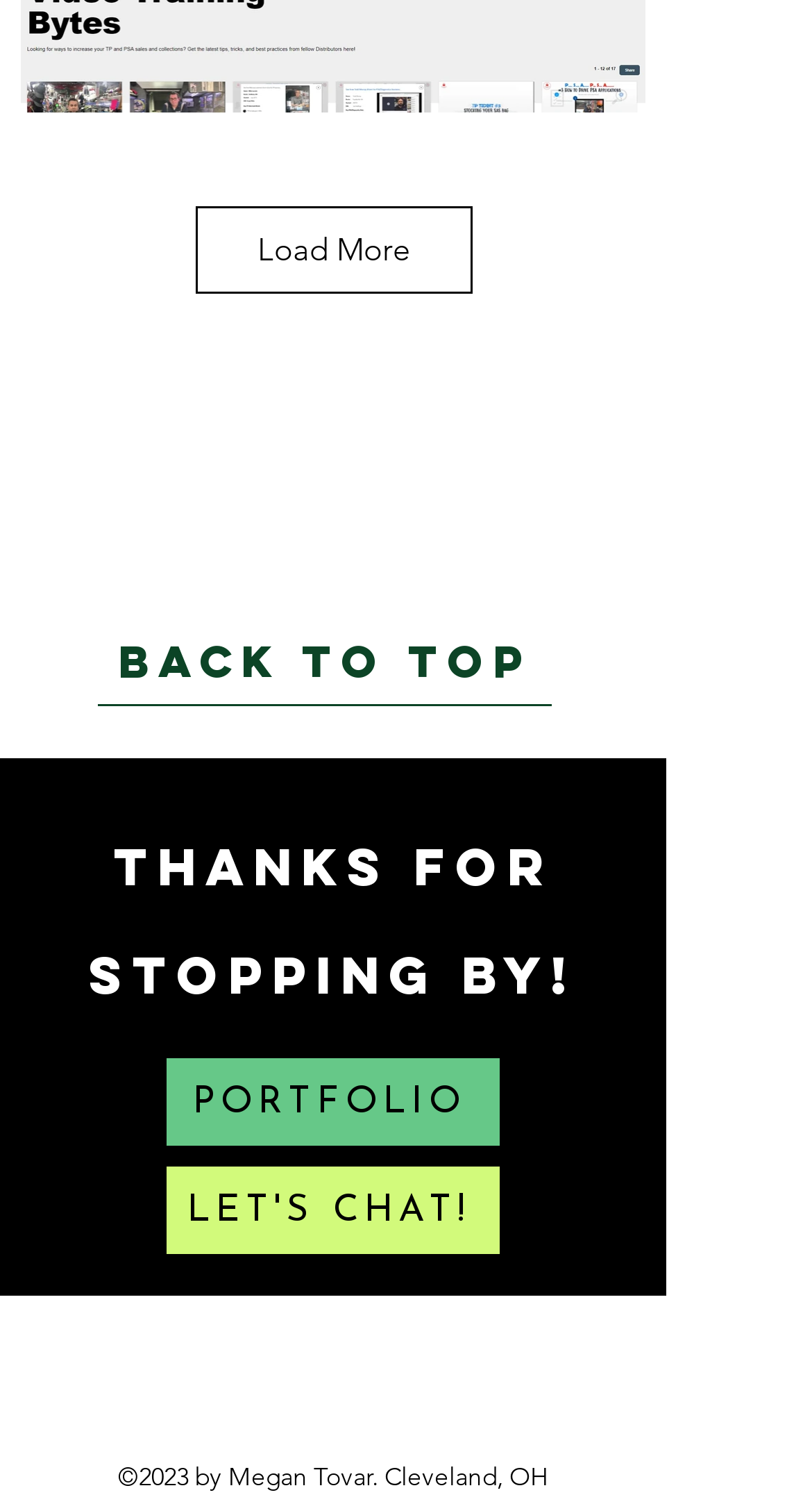What social media platform is linked?
Look at the screenshot and respond with one word or a short phrase.

LinkedIn